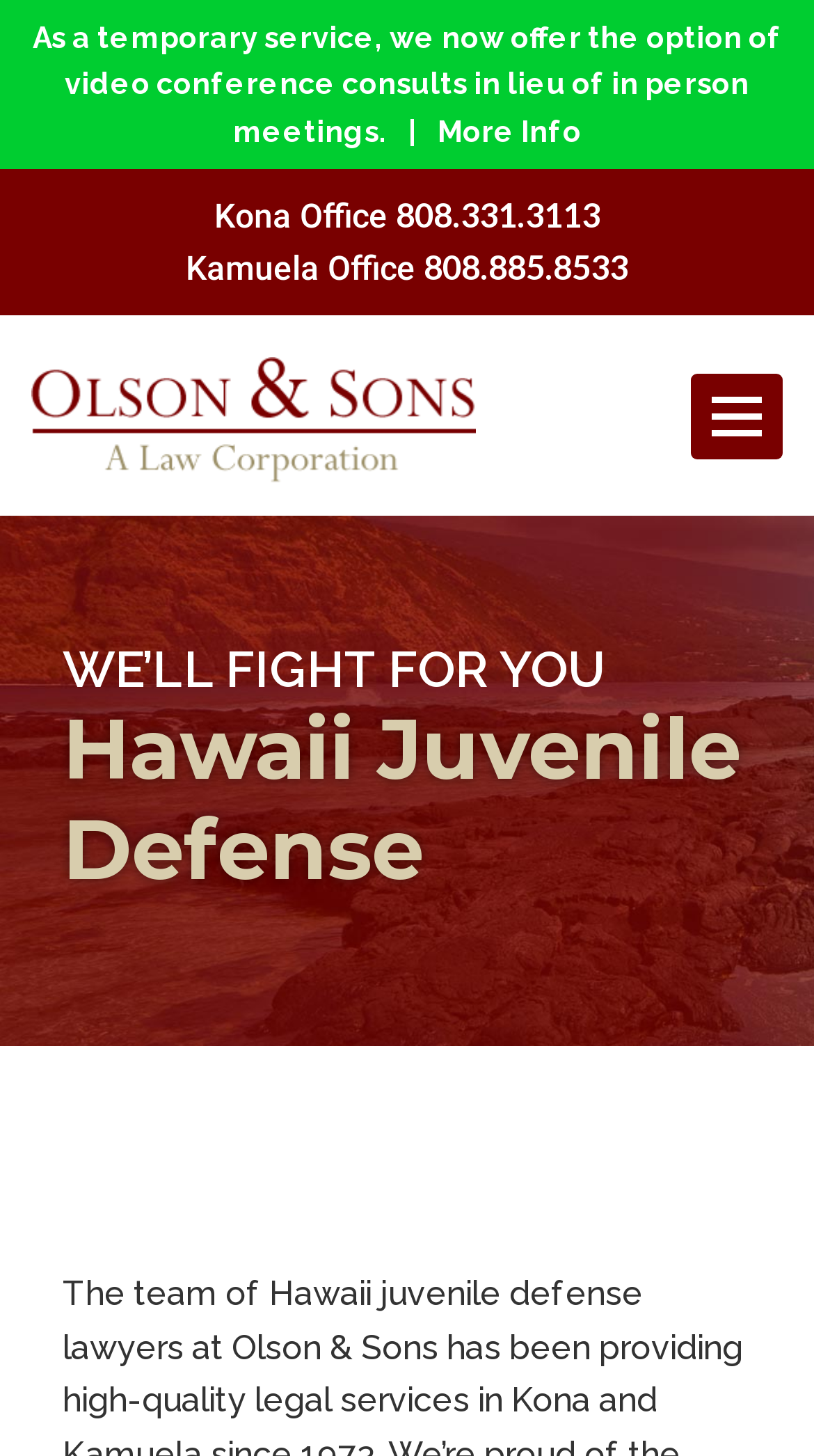Use a single word or phrase to respond to the question:
Is there an option for video conference consults?

Yes